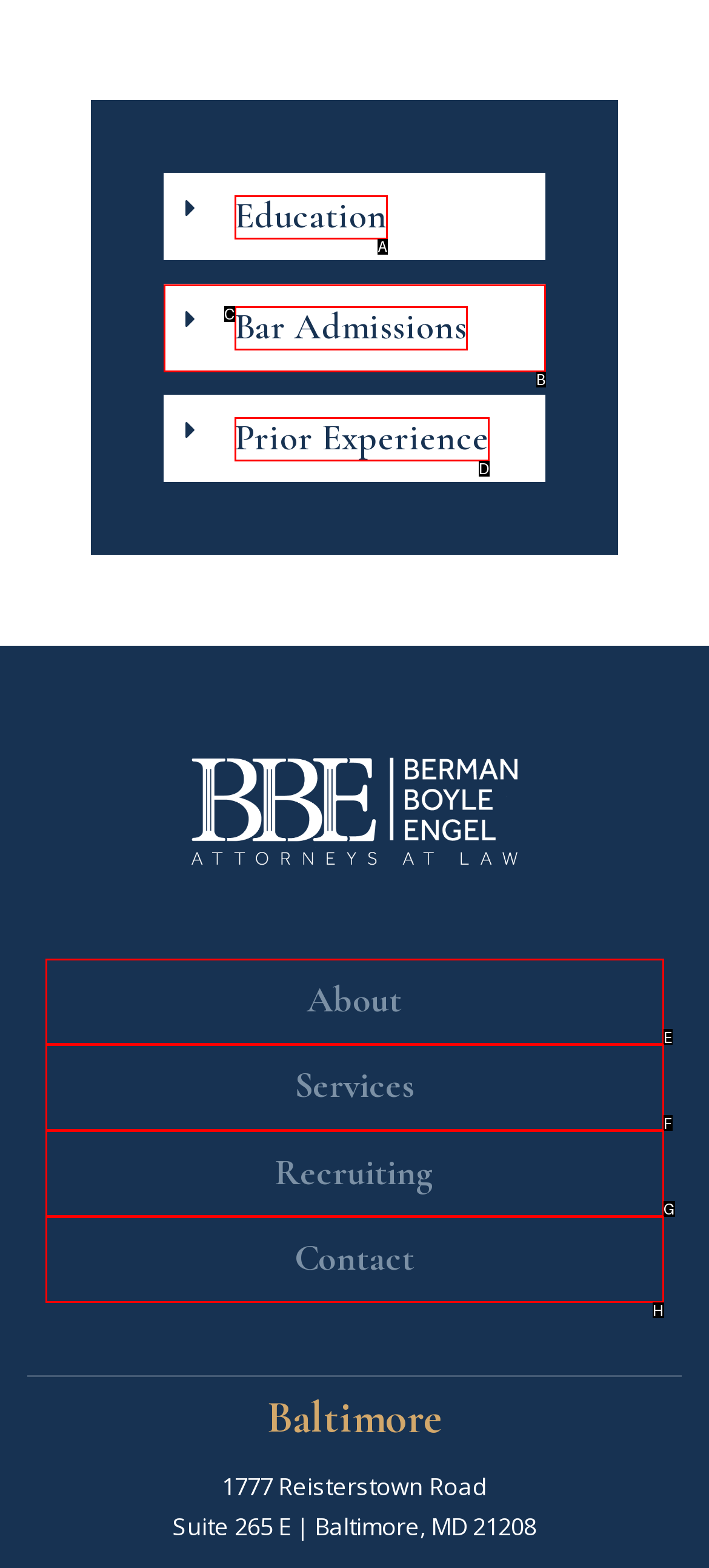Assess the description: Education and select the option that matches. Provide the letter of the chosen option directly from the given choices.

A